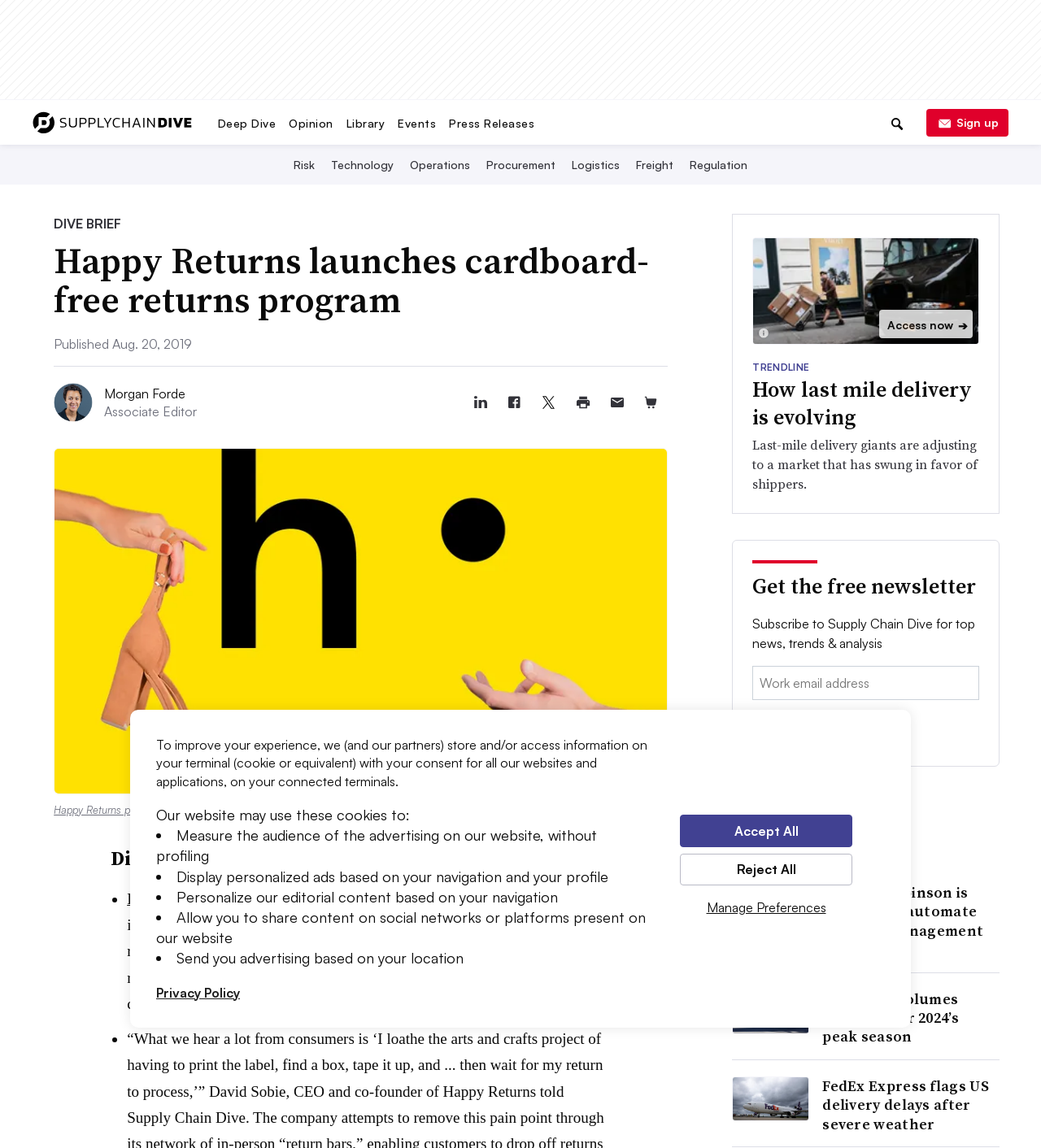Please predict the bounding box coordinates of the element's region where a click is necessary to complete the following instruction: "Search for something". The coordinates should be represented by four float numbers between 0 and 1, i.e., [left, top, right, bottom].

[0.363, 0.087, 0.609, 0.113]